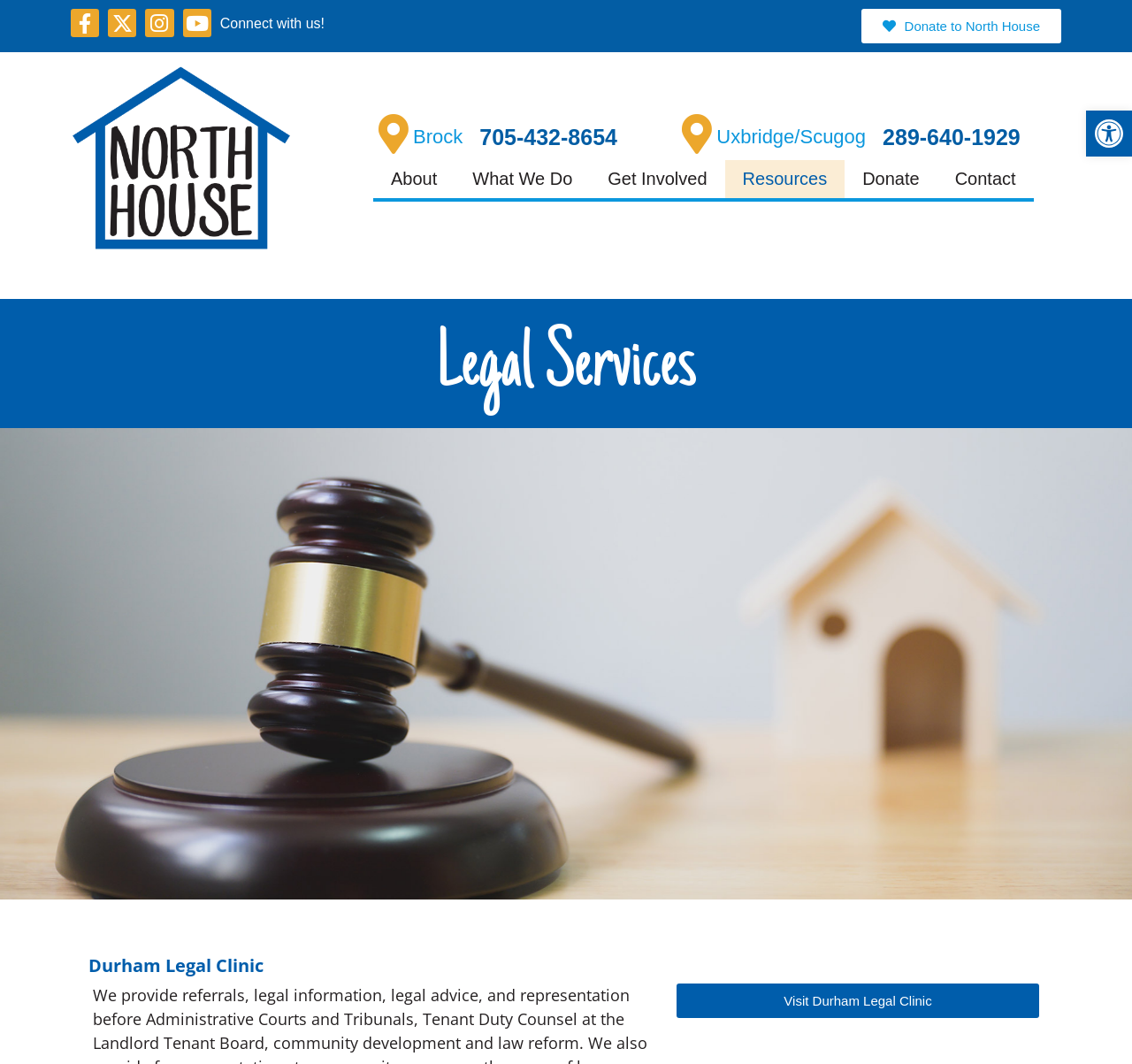Please locate the clickable area by providing the bounding box coordinates to follow this instruction: "Donate to North House".

[0.761, 0.008, 0.938, 0.041]